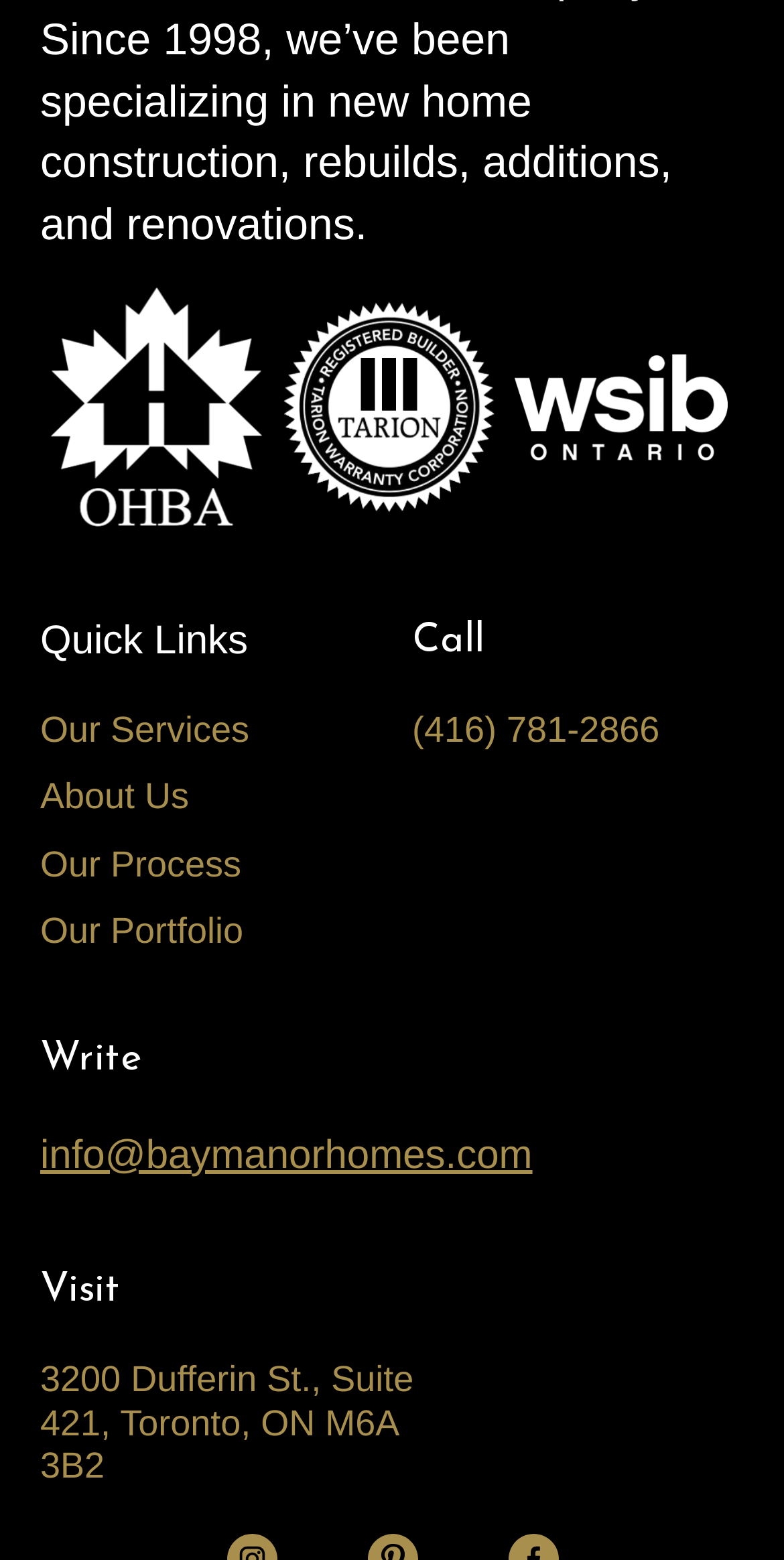What is the email address to write to?
Refer to the image and provide a one-word or short phrase answer.

info@baymanorhomes.com